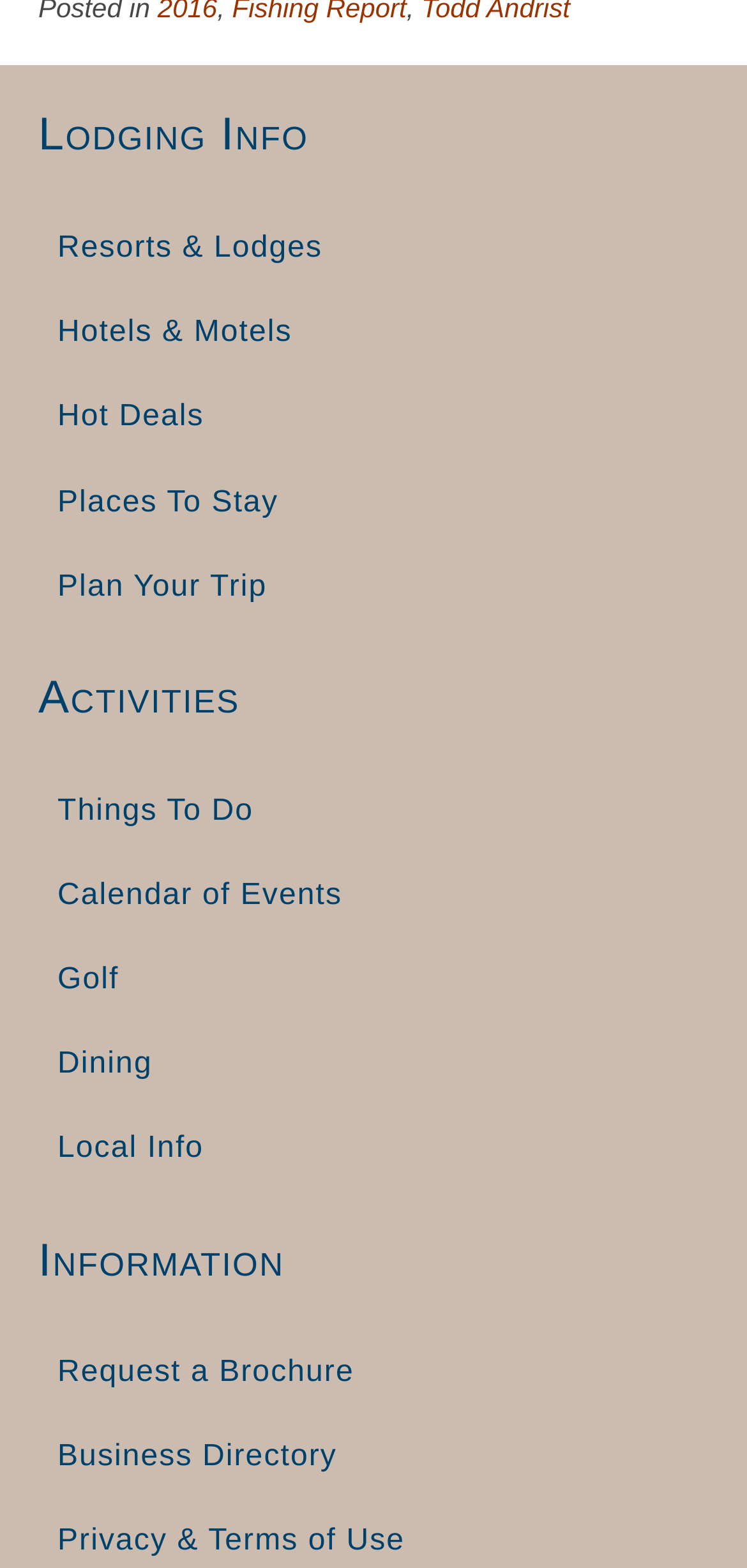Determine the bounding box coordinates of the clickable element to achieve the following action: 'Request a brochure'. Provide the coordinates as four float values between 0 and 1, formatted as [left, top, right, bottom].

[0.051, 0.849, 0.949, 0.902]